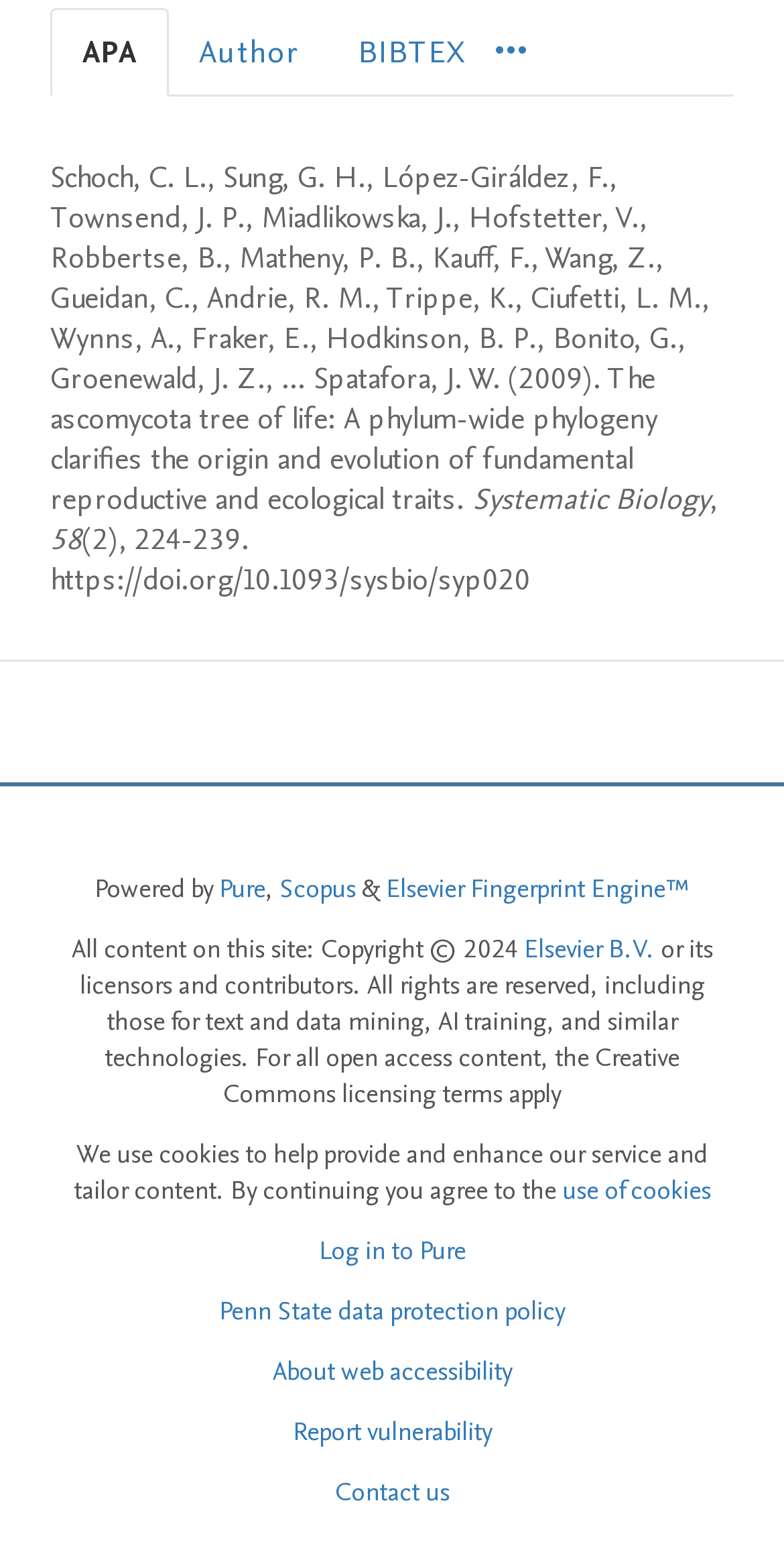Given the webpage screenshot and the description, determine the bounding box coordinates (top-left x, top-left y, bottom-right x, bottom-right y) that define the location of the UI element matching this description: aria-label="Toggle mobile menu"

None